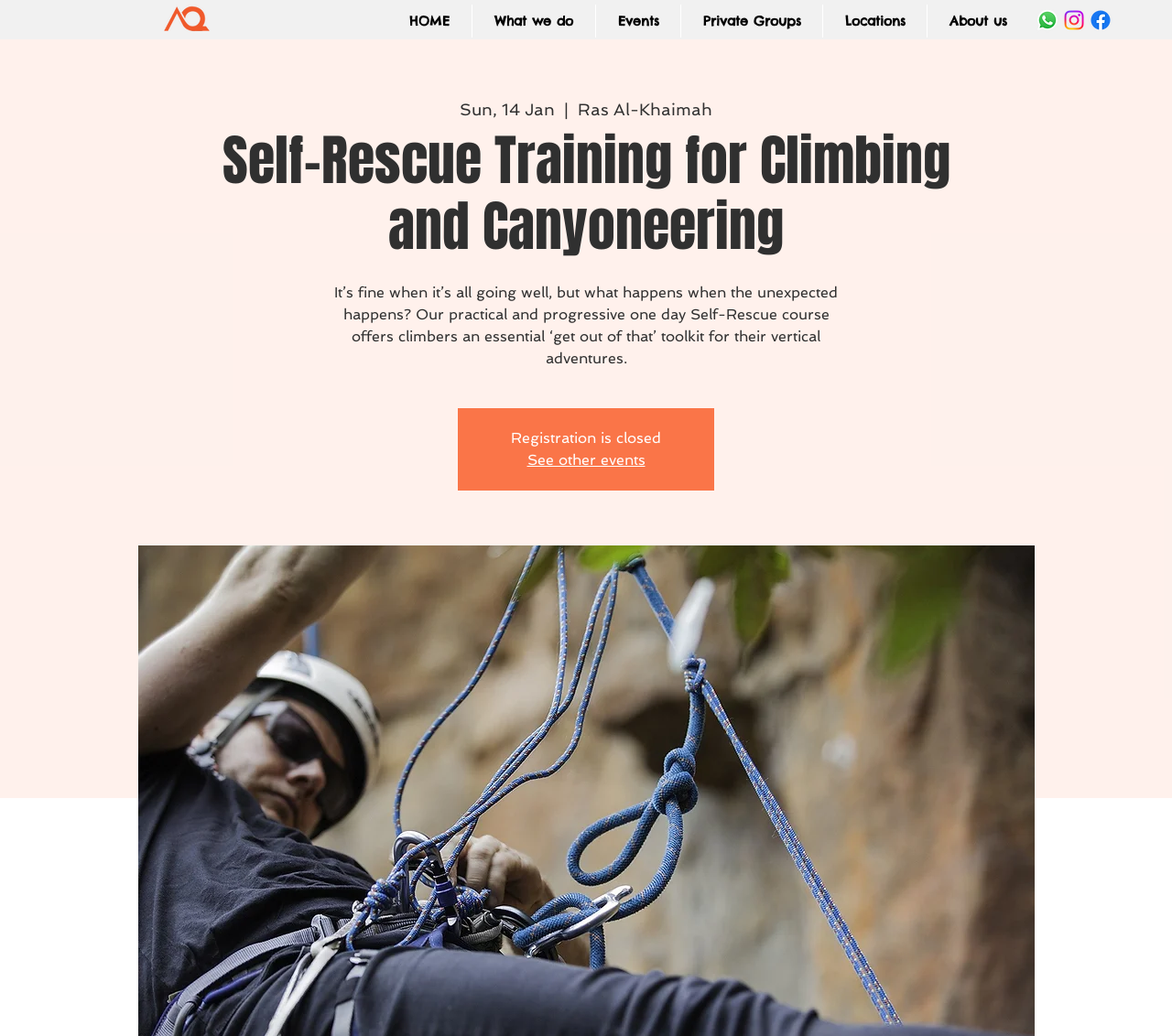What is the logo image filename? Using the information from the screenshot, answer with a single word or phrase.

AQ Logo Horizzontal - Copy.PNG